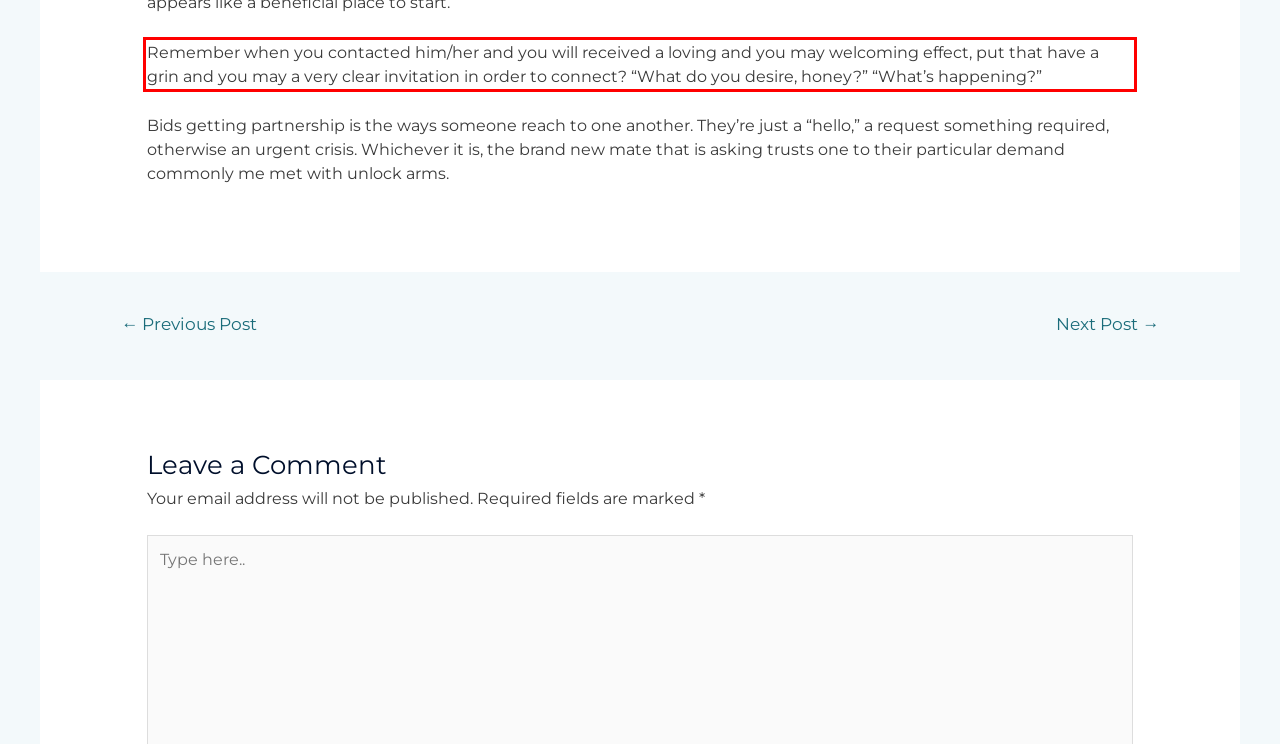Within the screenshot of the webpage, locate the red bounding box and use OCR to identify and provide the text content inside it.

Remember when you contacted him/her and you will received a loving and you may welcoming effect, put that have a grin and you may a very clear invitation in order to connect? “What do you desire, honey?” “What’s happening?”